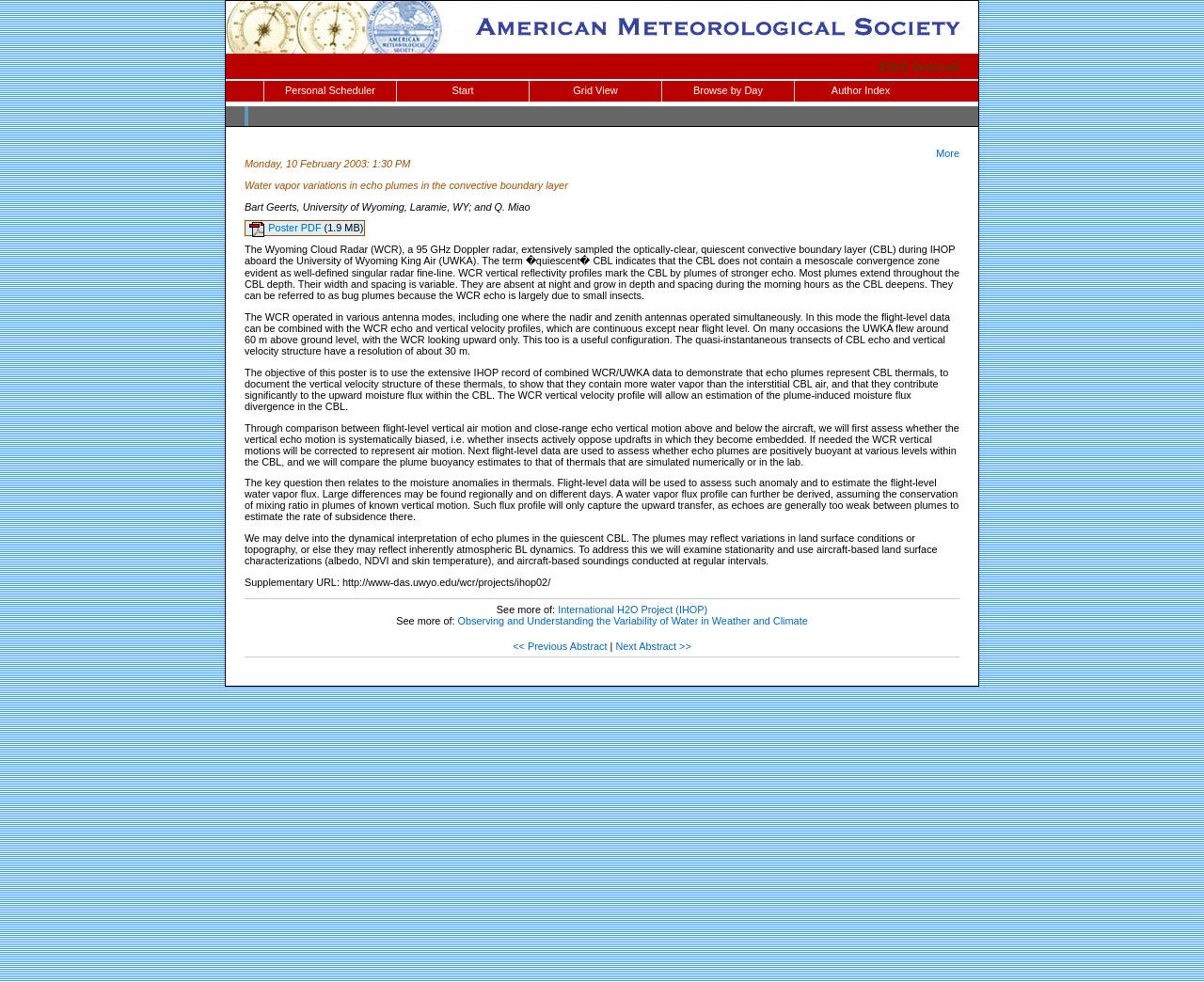Please give a one-word or short phrase response to the following question: 
What is the topic of the poster?

Water vapor variations in echo plumes